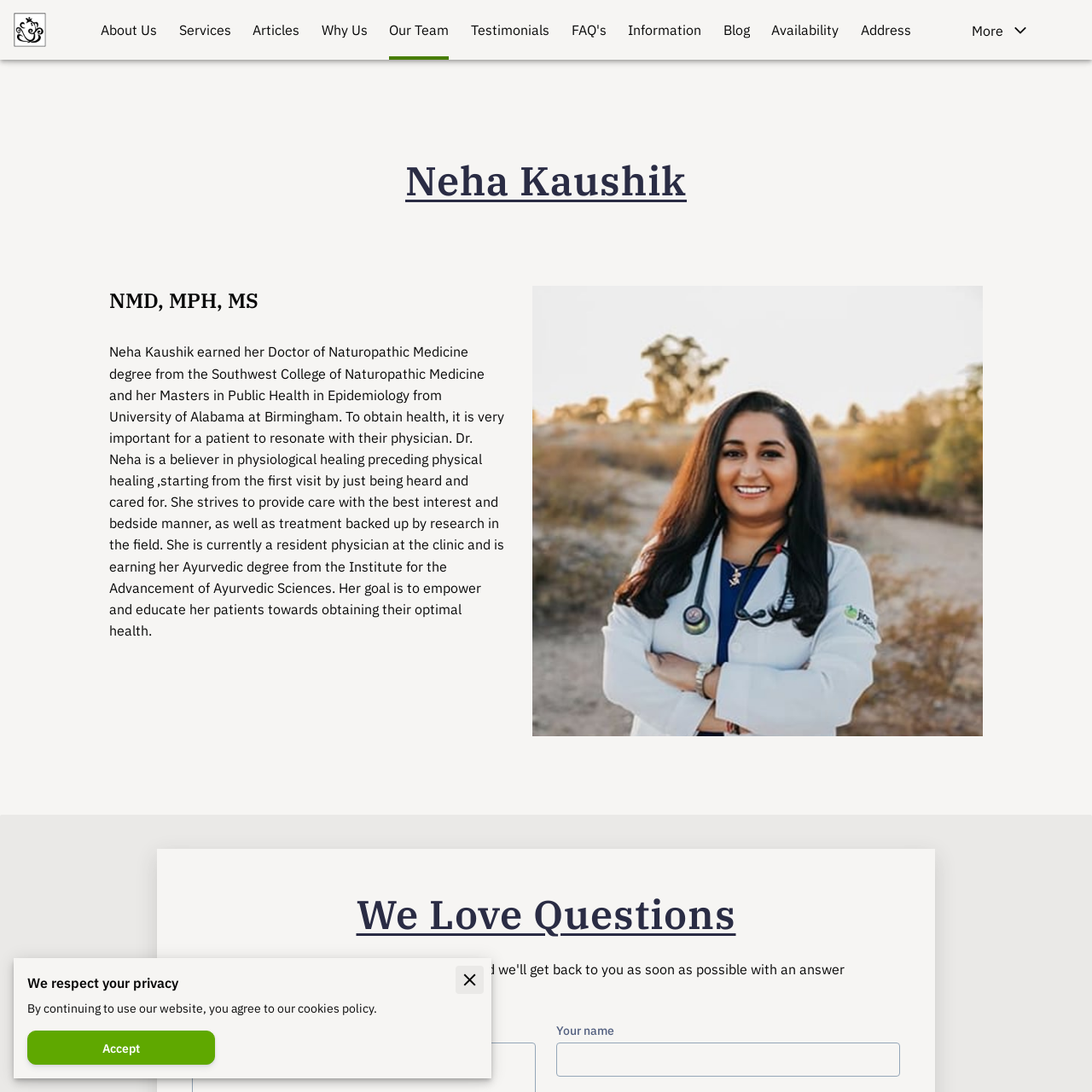Respond with a single word or phrase to the following question: What is the focus of Dr. Neha's approach to medicine?

Physiological healing